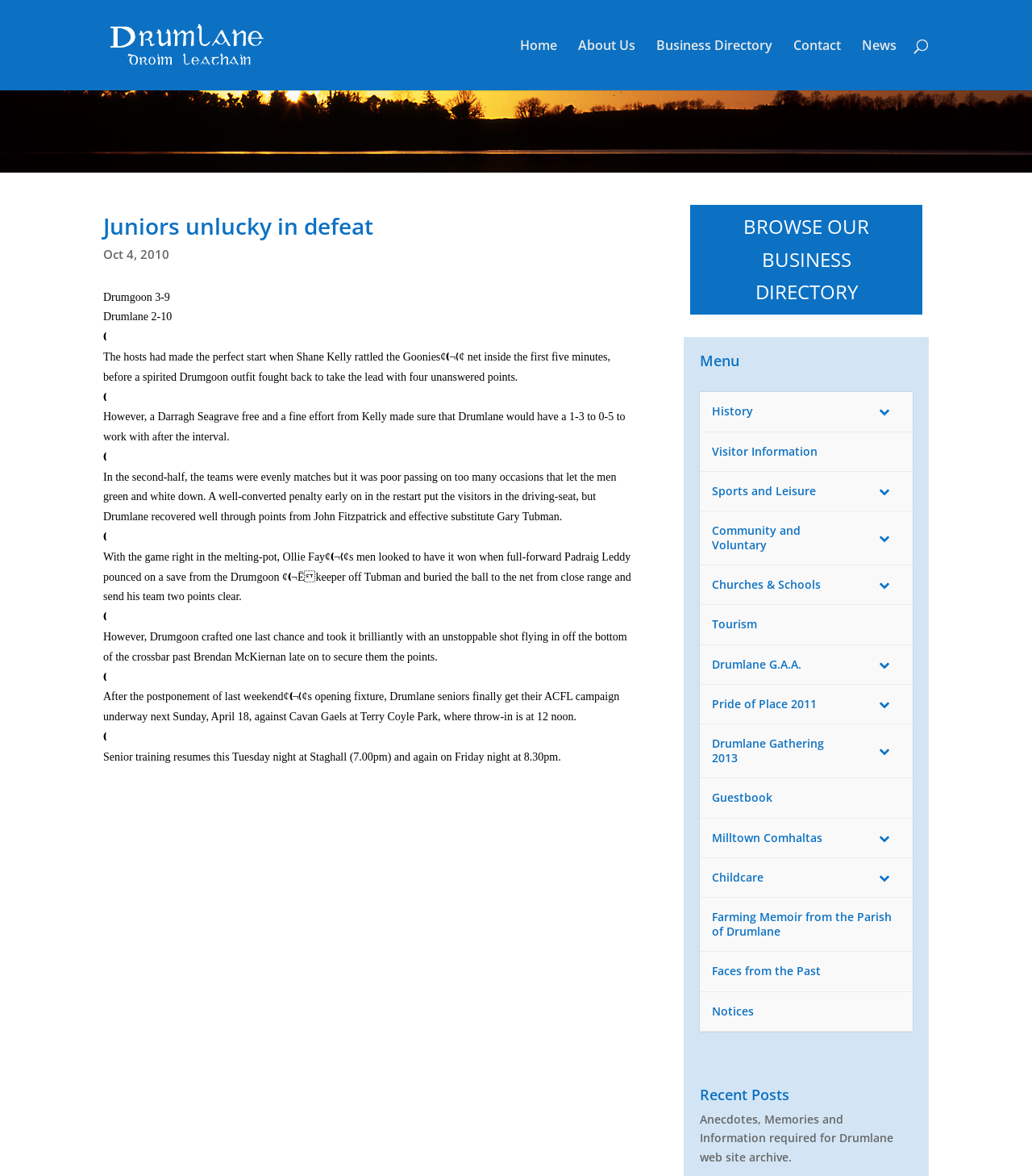Can you specify the bounding box coordinates for the region that should be clicked to fulfill this instruction: "Visit the 'About Us' page".

[0.56, 0.034, 0.616, 0.077]